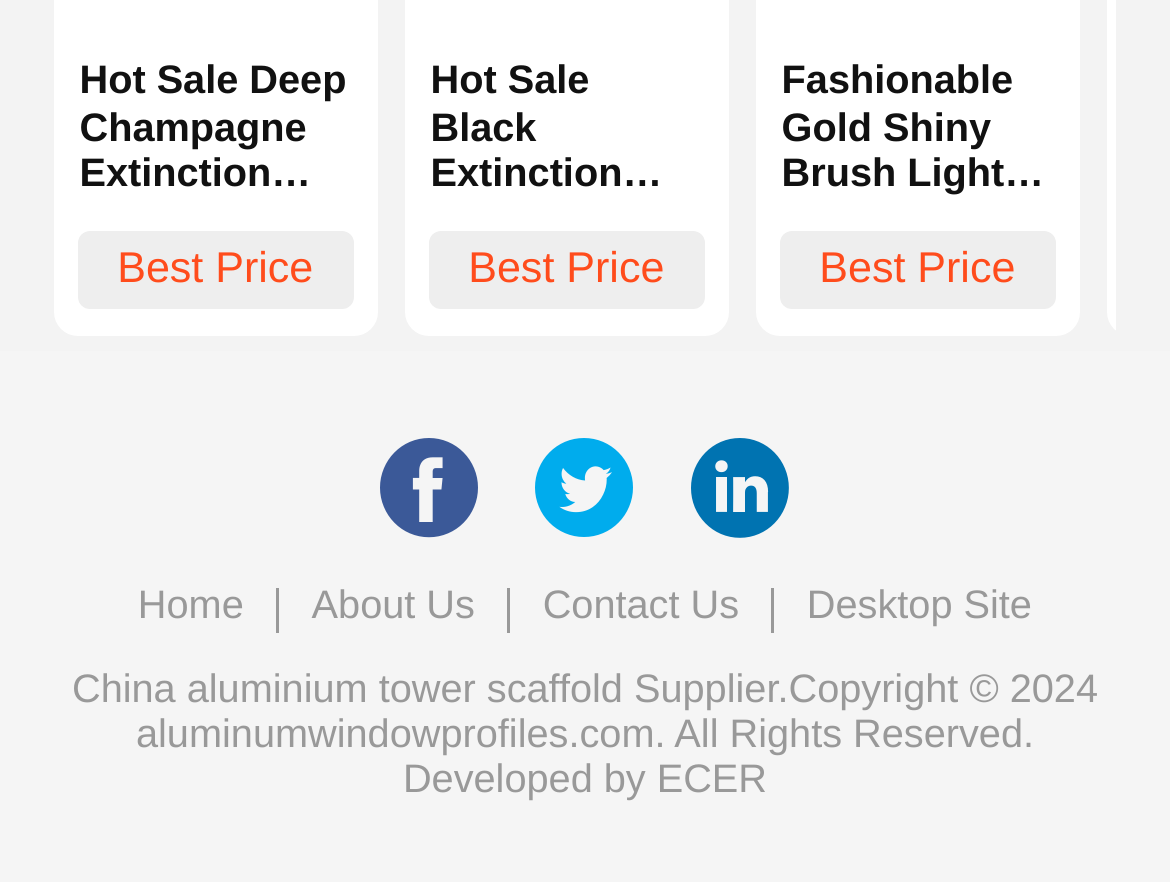Provide your answer in one word or a succinct phrase for the question: 
How many social media links are on the page?

2